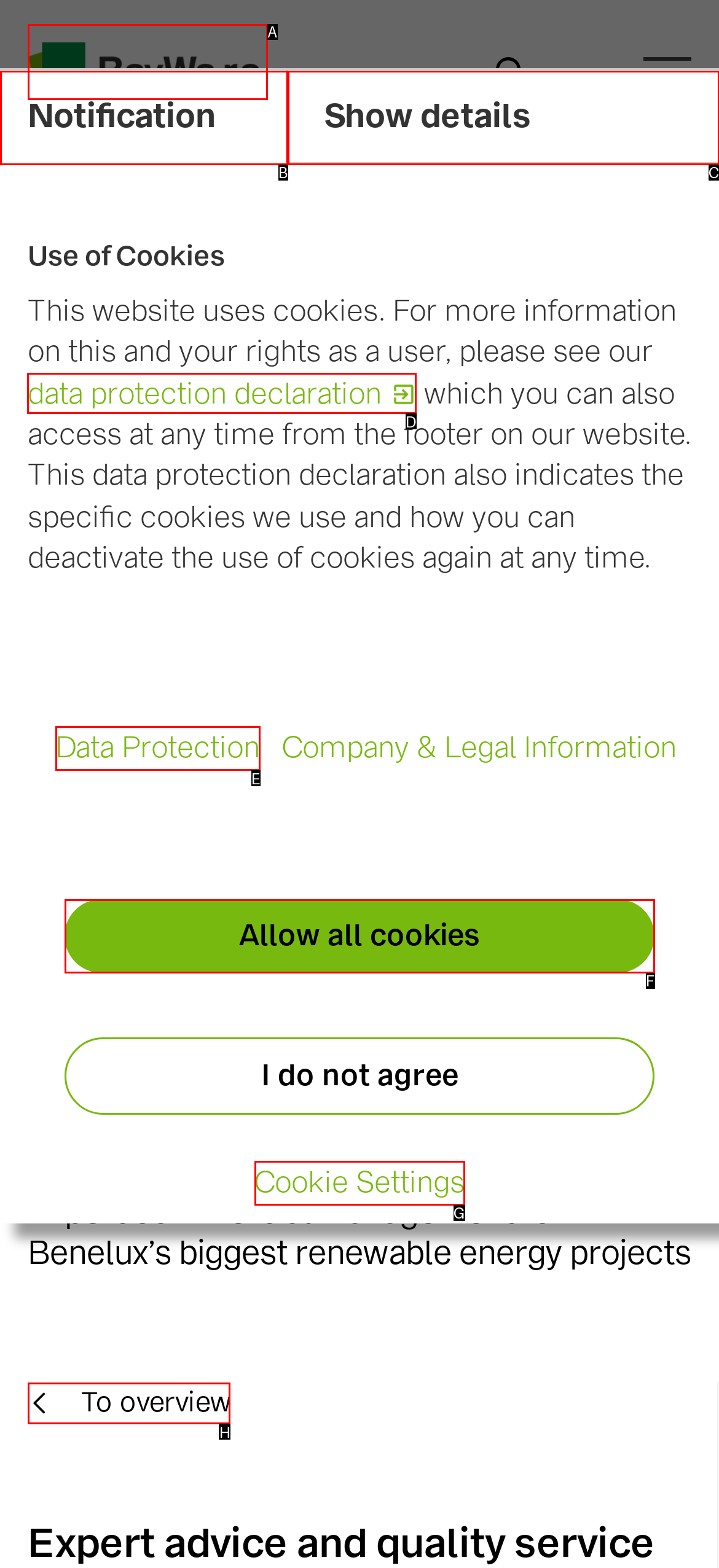Tell me the correct option to click for this task: Go to data protection declaration
Write down the option's letter from the given choices.

D